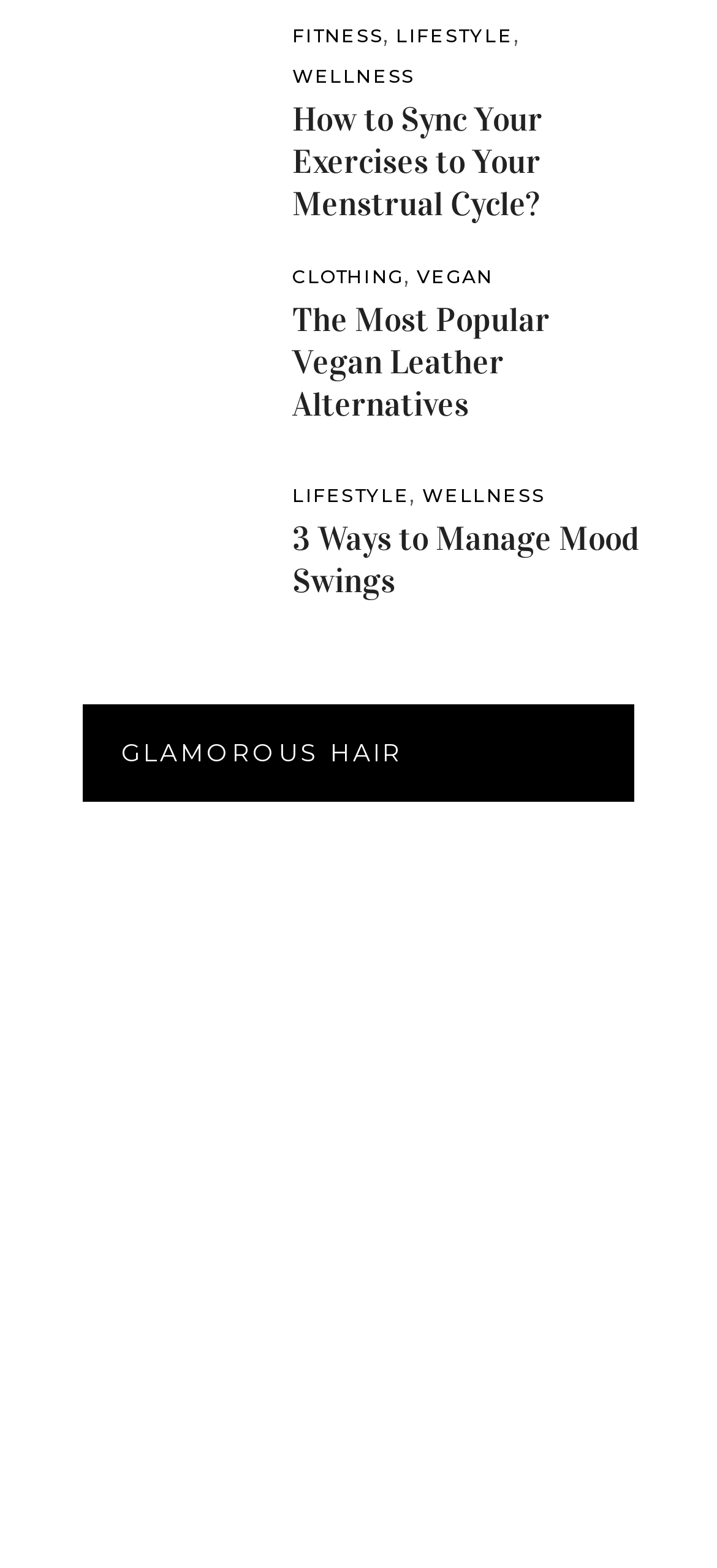With reference to the screenshot, provide a detailed response to the question below:
What is the topic of the third article?

The third article's heading is '3 Ways to Manage Mood Swings', so the topic of the third article is related to managing mood swings.